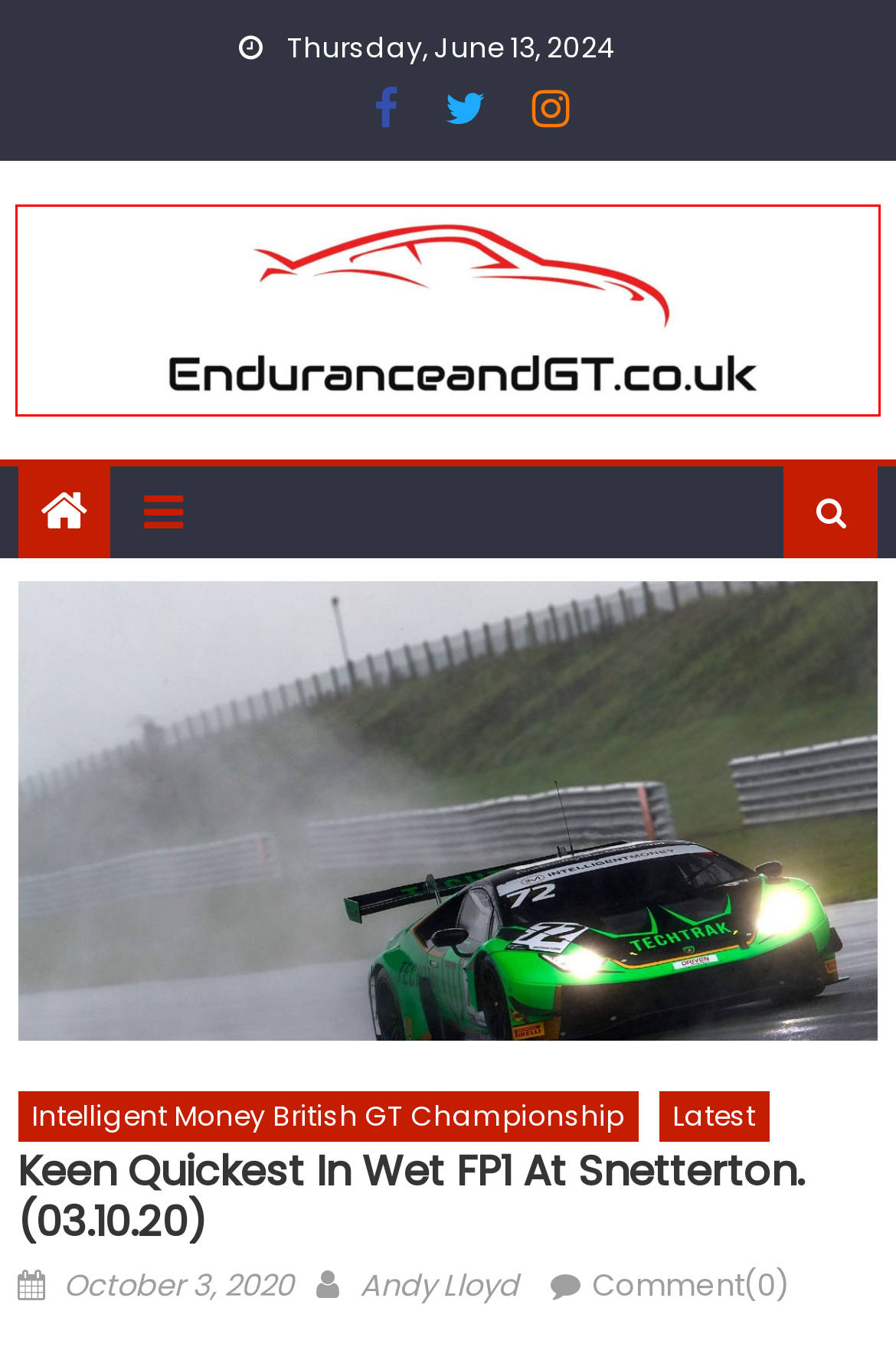Given a screenshot of a webpage with a red bounding box around a UI element, please identify the most appropriate webpage description that matches the new webpage after you click on the element. Here are the candidates:
A. Intelligent Money British GT Championship - Endurance and GT
B. Gass Joins JOTA as Hypercar Team Principal - Endurance and GT
C. Kobayashi / Toyota Top the Time Sheets in FP1 - Endurance and GT
D. Sportscar Racing On-Line Magazine - Endurance and GT
E. Asian Le Mans Series - Endurance and GT
F. Latest - Endurance and GT
G. 24 Hours Of Le Mans - Endurance and GT
H. José Maria López to replace Mike Conway in #7 Toyota for 24 Hours of Le Mans - Endurance and GT

D